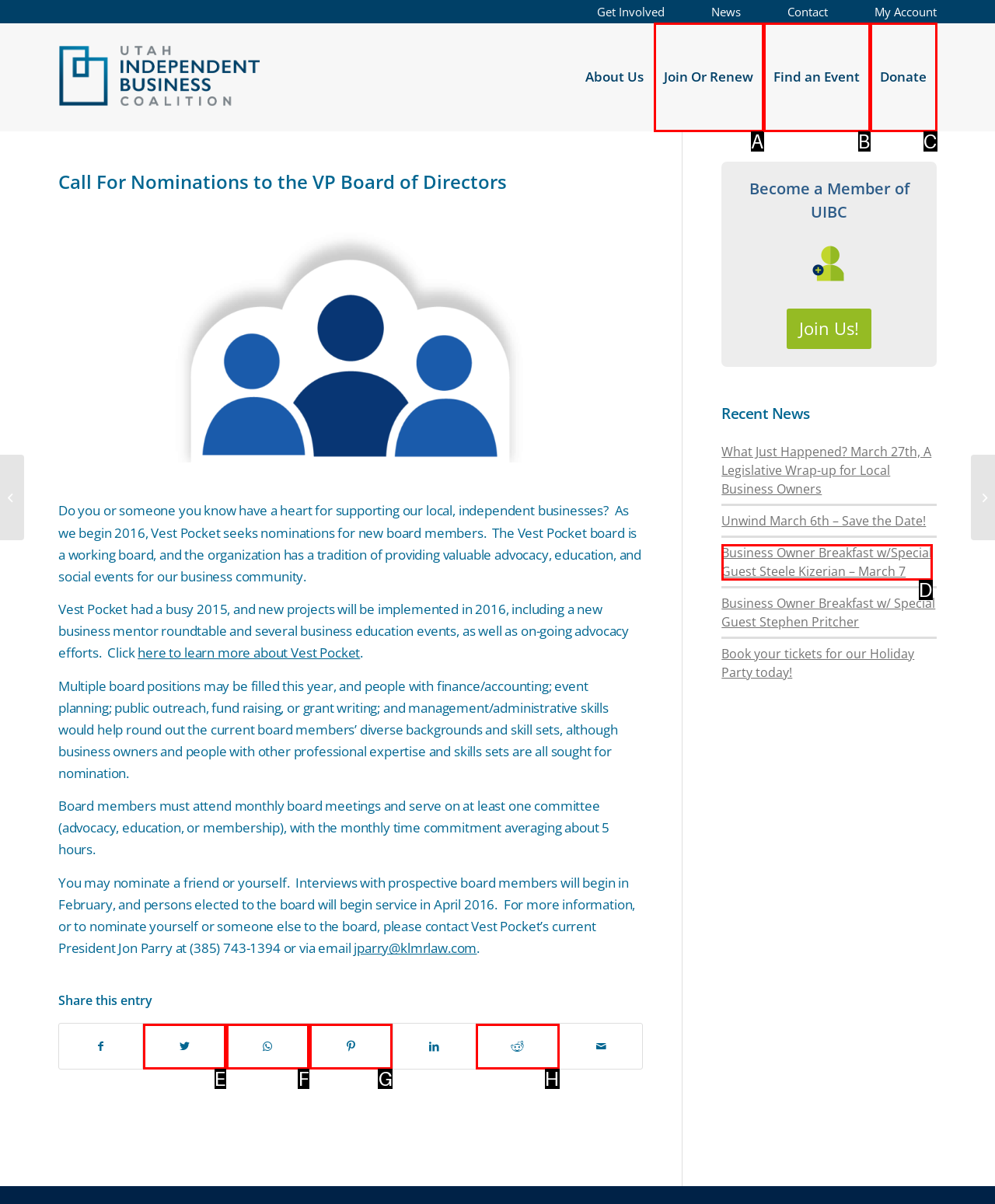Based on the description: Donate, select the HTML element that fits best. Provide the letter of the matching option.

C